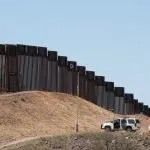Offer a detailed caption for the image presented.

The image captures a section of a border wall set against a clear blue sky. The structure features tall, metallic panels, which are visible across the arid landscape, emphasizing the stark divide it creates. In the foreground, a white vehicle is parked on the rugged terrain, suggesting human presence and activity in the area. The surrounding land is dry, characterized by brownish hues that highlight the border's isolation. This scene powerfully illustrates themes of division, security, and the complexities of geopolitical boundaries.